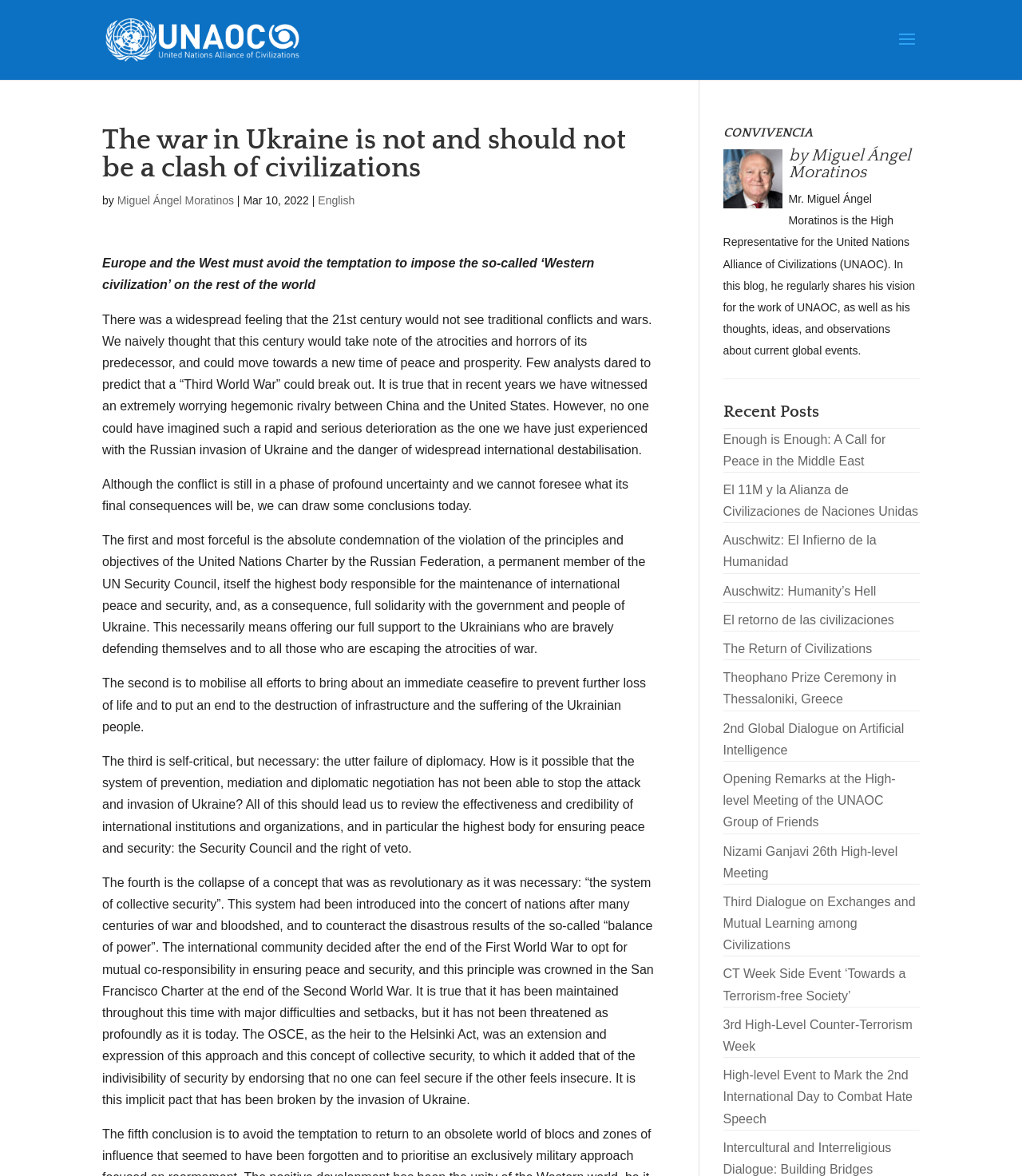Please determine the bounding box coordinates of the element to click in order to execute the following instruction: "Learn more about the High Representative for the United Nations Alliance of Civilizations". The coordinates should be four float numbers between 0 and 1, specified as [left, top, right, bottom].

[0.707, 0.164, 0.895, 0.304]